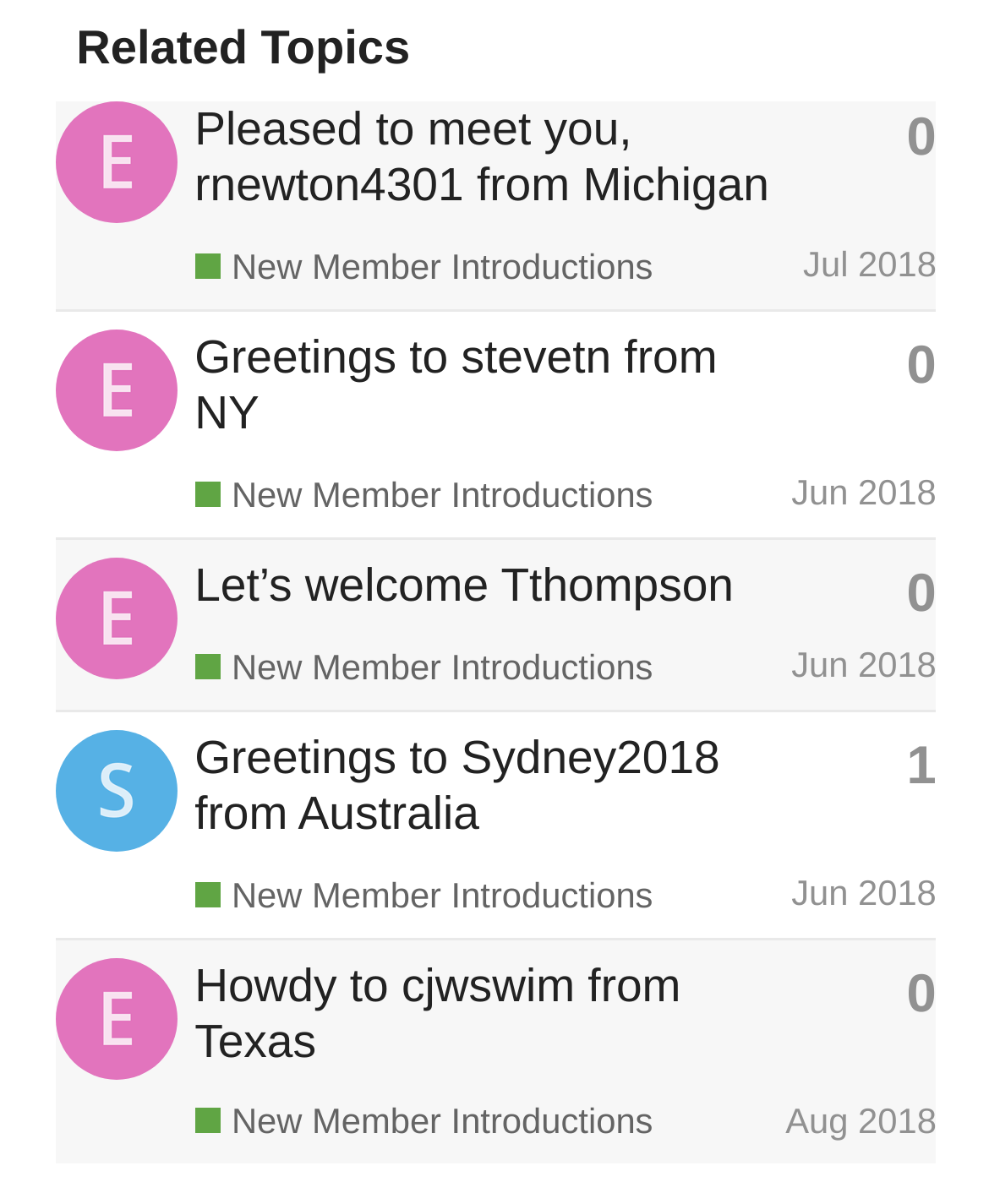Give a one-word or one-phrase response to the question:
What is the topic of the first row?

Pleased to meet you, rnewton4301 from Michigan